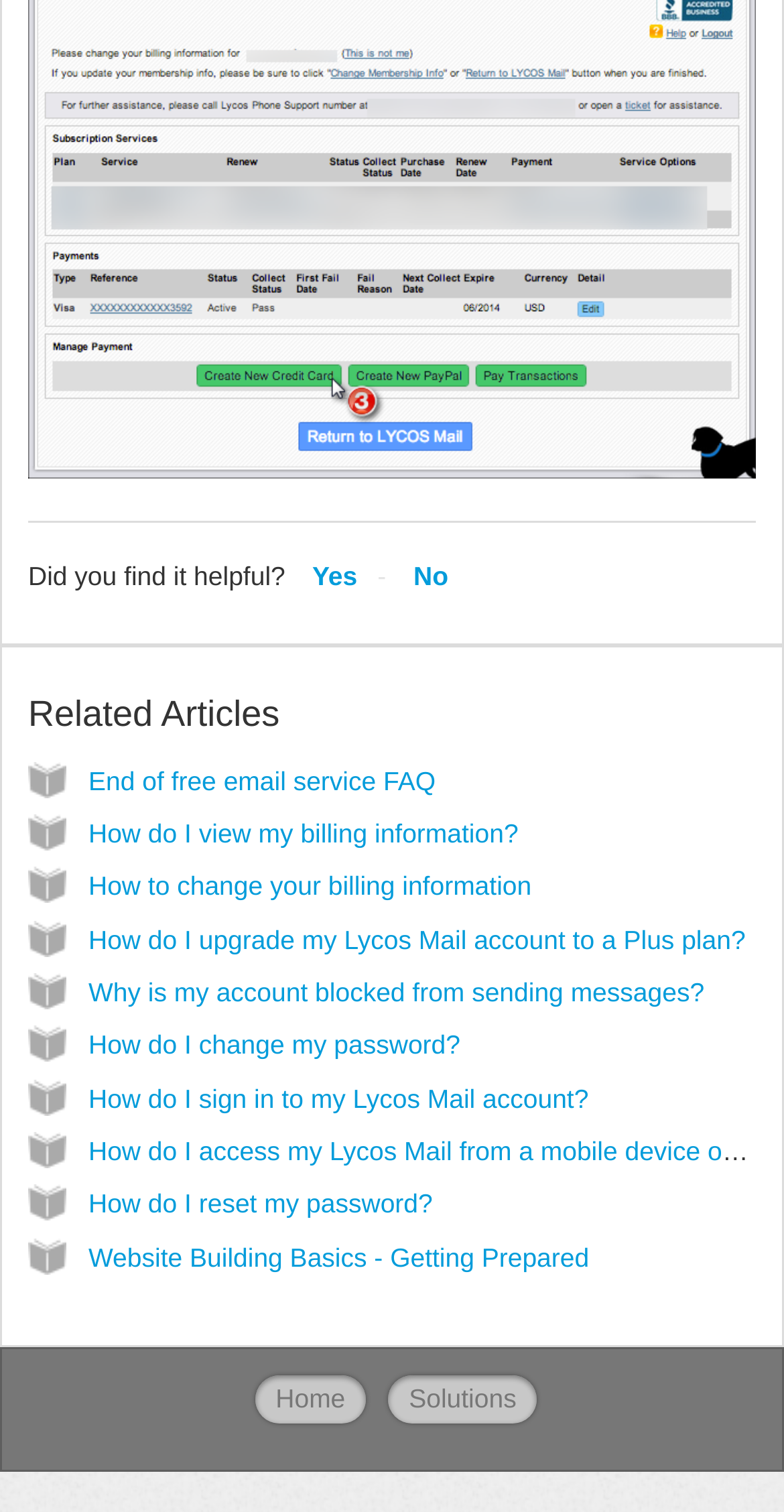Indicate the bounding box coordinates of the clickable region to achieve the following instruction: "Visit the Poets Shop."

None